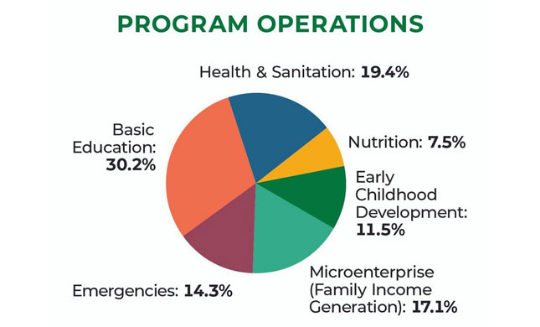Describe the image with as much detail as possible.

The image titled "Program Operations" features a pie chart illustrating the distribution of resources allocated to various program areas within ChildFund International. Each segment of the chart is labeled with its corresponding percentage:

- **Basic Education:** 30.2% - The largest segment, indicating a significant commitment to improving educational access and quality.
- **Health & Sanitation:** 19.4% - A vital area of focus aimed at enhancing health standards and facilities.
- **Microenterprise (Family Income Generation):** 17.1% - Reflects investment in initiatives that foster economic stability for families.
- **Emergencies:** 14.3% - Represents preparations and responses for urgent humanitarian needs.
- **Early Childhood Development:** 11.5% - Emphasizes the importance of nurturing young children for their growth and well-being.
- **Nutrition:** 7.5% - Highlights efforts to improve nutritional standards and food security.

This pie chart visually conveys ChildFund International's holistic approach to child welfare through targeted program operations, emphasizing sustainability and community empowerment.